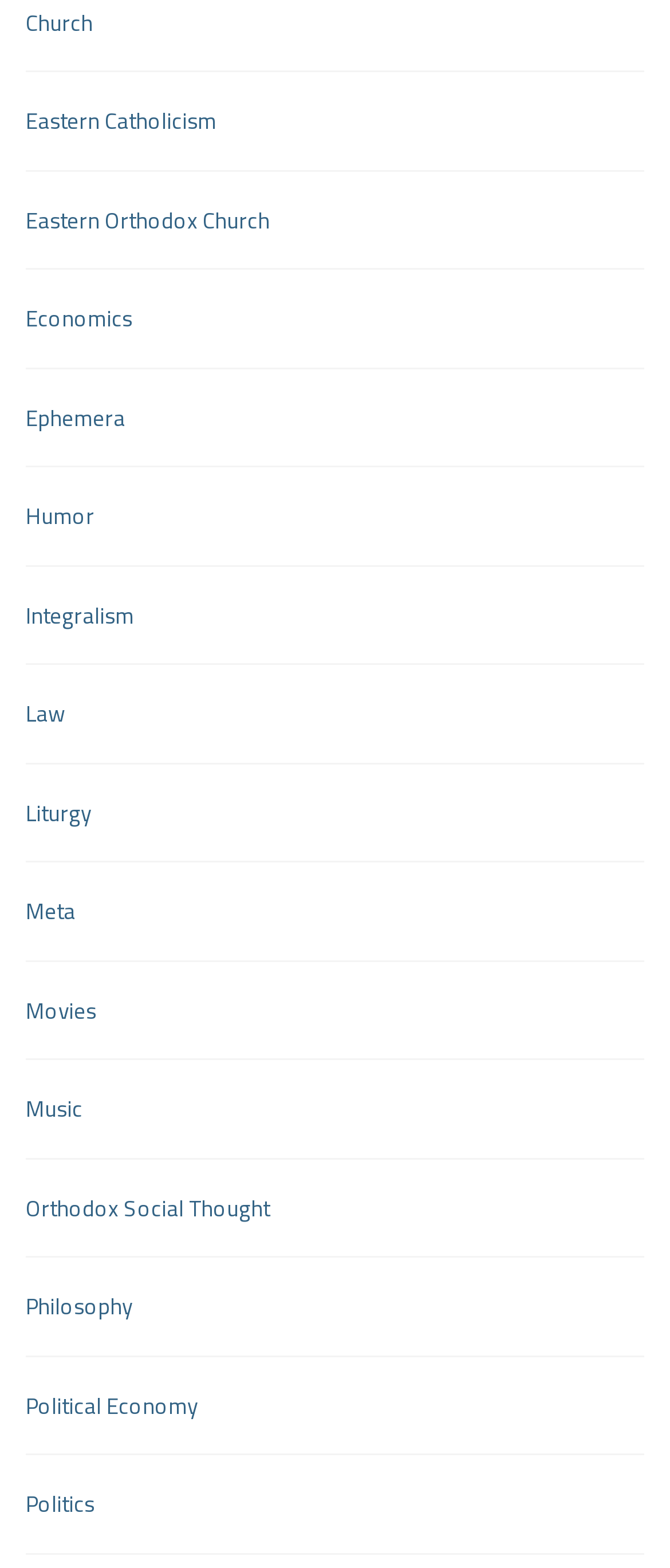Give a short answer to this question using one word or a phrase:
What is the last link on the webpage?

Politics